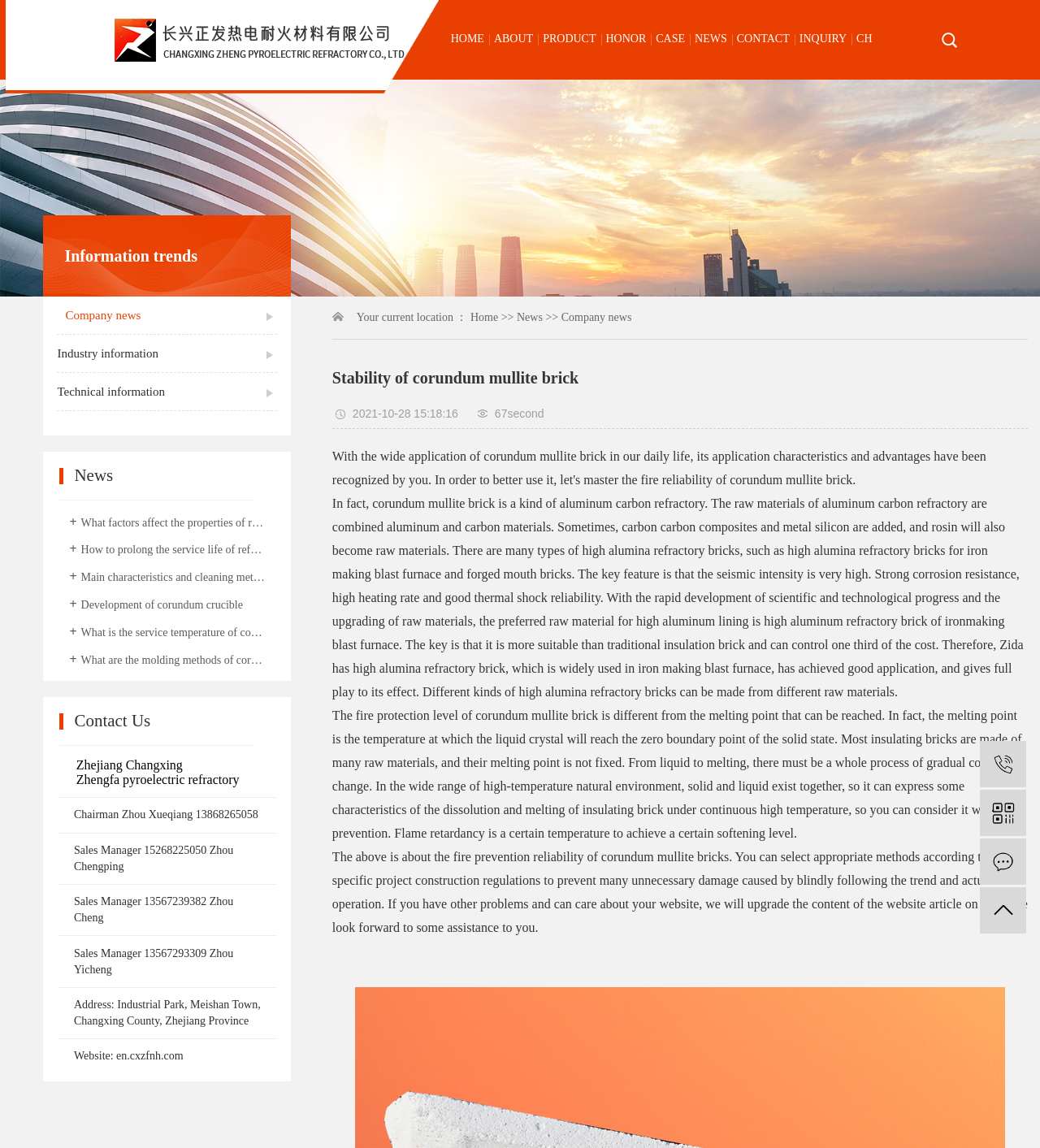Respond with a single word or phrase to the following question:
What is the application of corundum mullite brick?

Iron making blast furnace